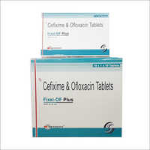Generate an elaborate caption that covers all aspects of the image.

The image features a product display of Cefixime and Olfloxacin Tablets, showcasing packaging labeled as "Cefixime & Ofloxacin Tablets" prominently at the top. The box is branded with the name "Frocit-OF Plus," suggesting it is a combination medication typically used to treat bacterial infections. The clean design and clear labeling highlight the pharmaceutical nature of the product, aimed at healthcare providers and consumers seeking effective antibiotic treatment options. This visual representation underscores the importance of medication in managing infections and conveys trust in the quality and efficacy of the products offered.